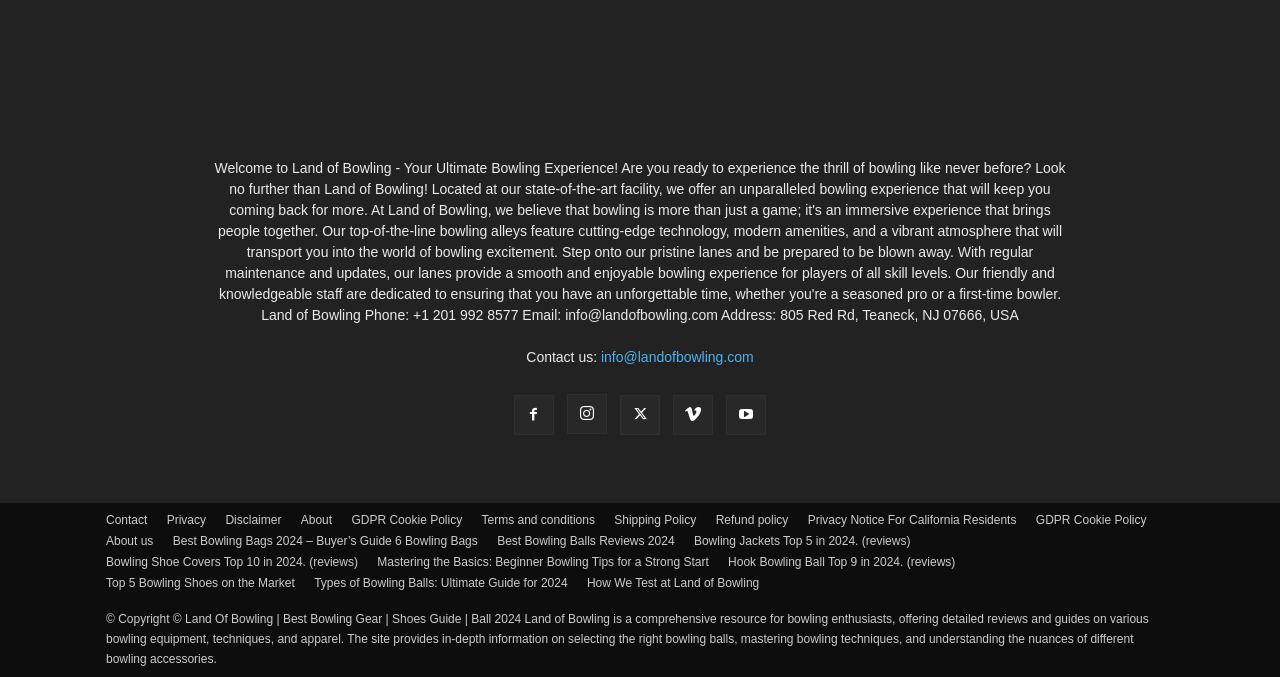Please mark the bounding box coordinates of the area that should be clicked to carry out the instruction: "Click the 'Best Bowling Bags 2024 – Buyer’s Guide 6 Bowling Bags' link".

[0.135, 0.785, 0.373, 0.812]